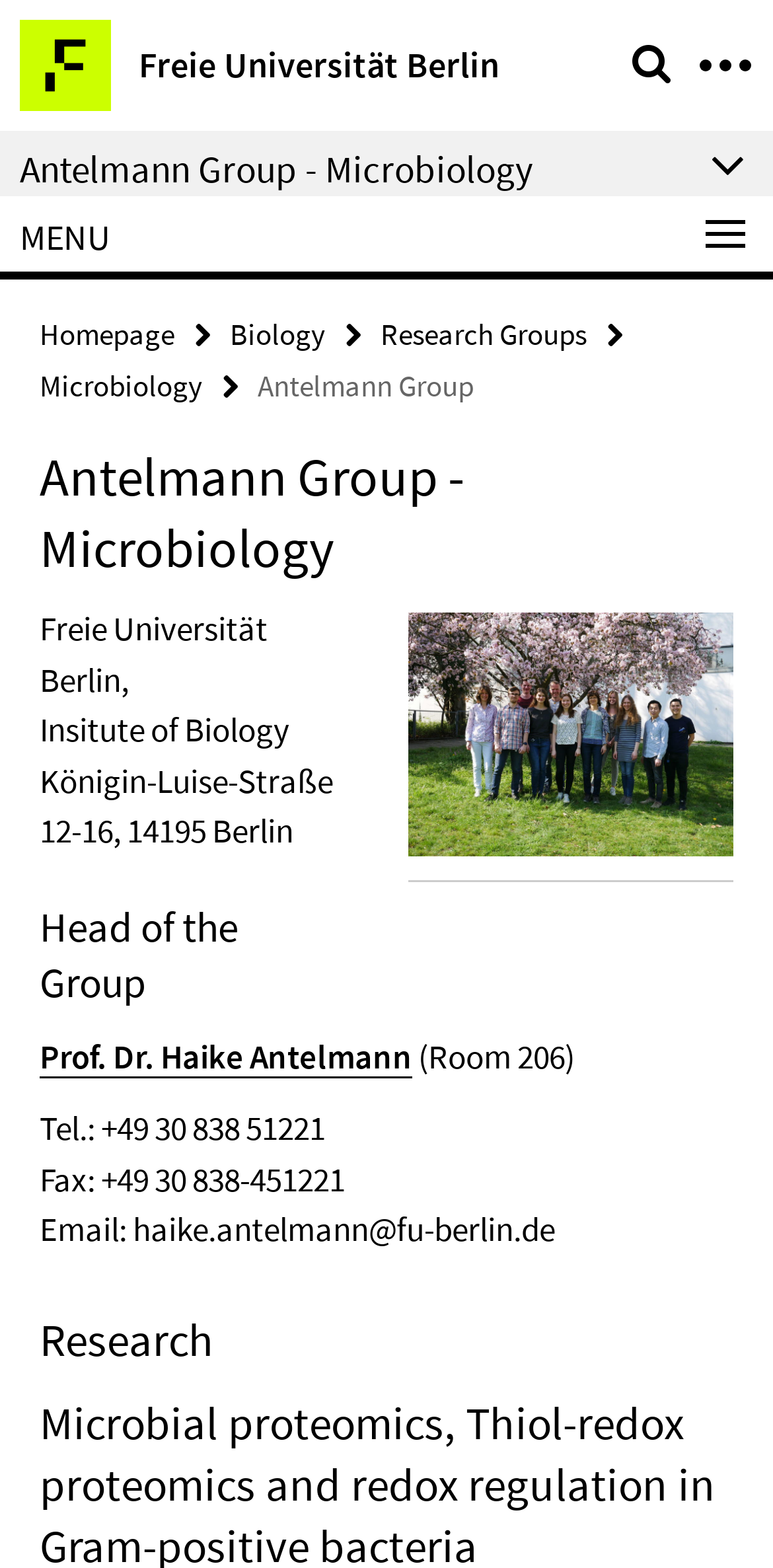Who is the head of the group?
Answer briefly with a single word or phrase based on the image.

Prof. Dr. Haike Antelmann